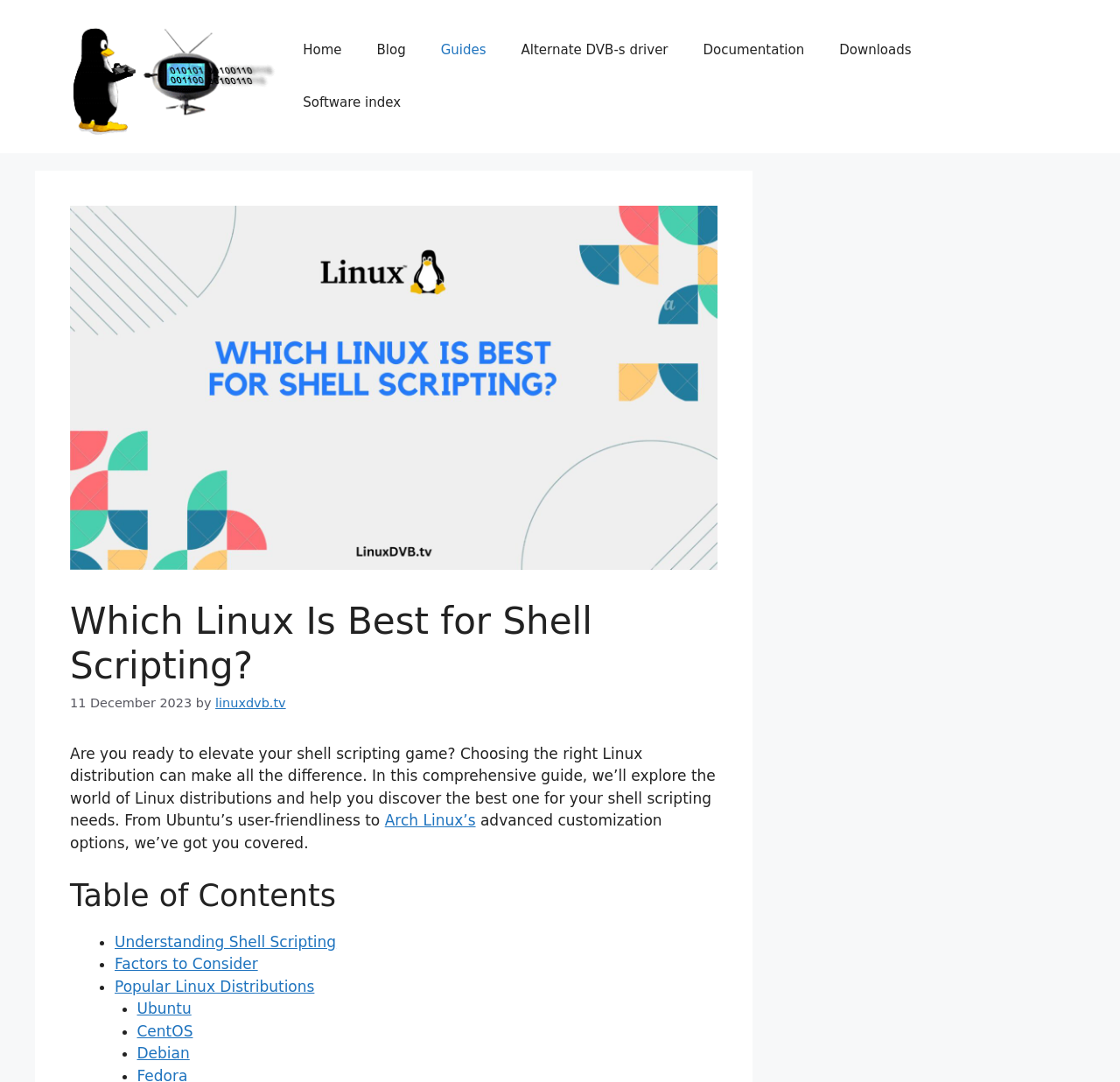Provide an in-depth caption for the contents of the webpage.

This webpage is titled "Which Linux Is Best for Shell Scripting?" and appears to be a comprehensive guide to choosing the right Linux distribution for shell scripting. At the top of the page, there is a banner with a link to the website "Linuxdvb" and an image of the Linuxdvb logo. Below the banner, there is a navigation menu with links to various sections of the website, including "Home", "Blog", "Guides", and more.

The main content of the page is divided into sections, starting with a heading that repeats the title of the page. Below the heading, there is a timestamp indicating that the article was published on December 11, 2023, followed by the author's name, which is a link to "linuxdvb.tv". The introductory paragraph explains that the guide will explore the world of Linux distributions and help readers discover the best one for their shell scripting needs.

The page then presents a table of contents, which is a list of links to various sections of the guide. The sections include "Understanding Shell Scripting", "Factors to Consider", "Popular Linux Distributions", and more. Each section is denoted by a bullet point and a brief description of what the section covers.

There are a total of 7 links in the table of contents, each leading to a different section of the guide. The links are arranged vertically, with the first link at the top and the last link at the bottom. The page does not appear to have any images other than the Linuxdvb logo at the top.